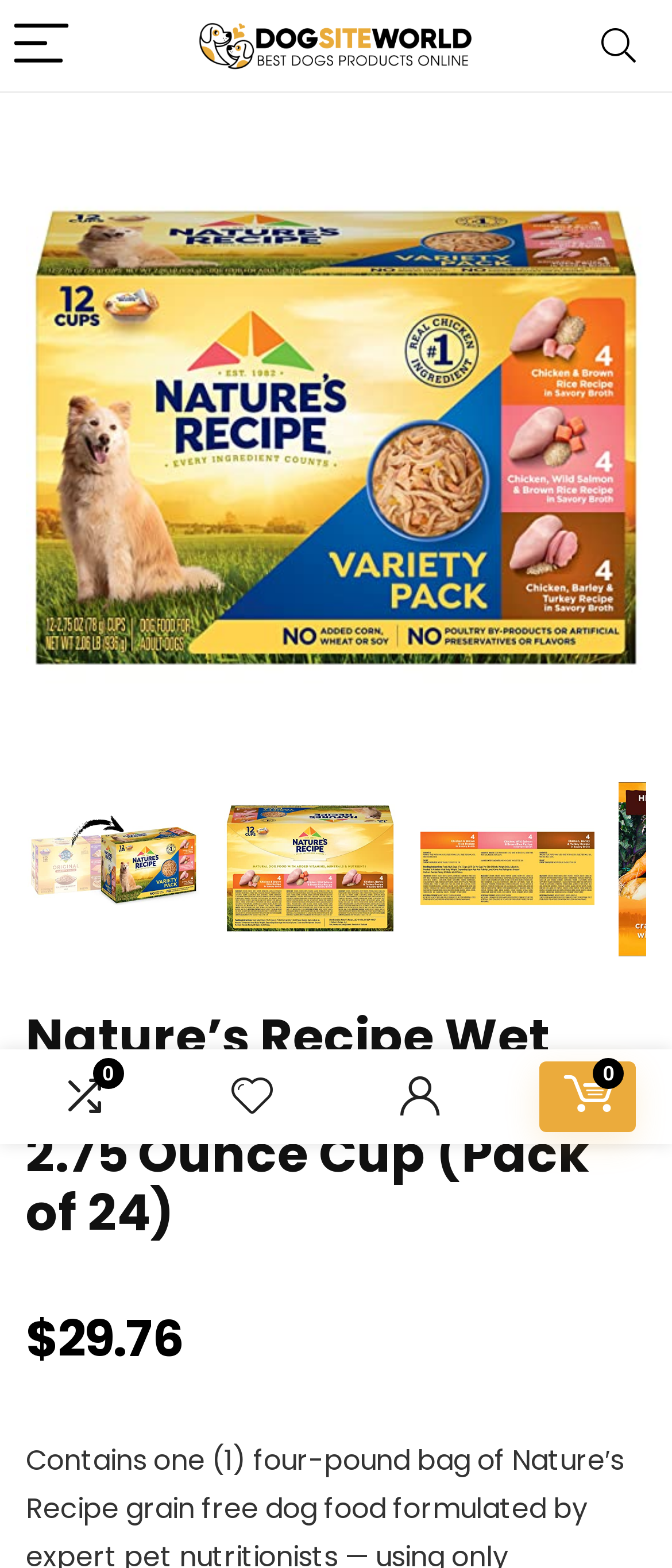Provide an in-depth caption for the webpage.

The webpage is an online shopping platform, specifically for dog products. At the top left corner, there is a "Menu" button accompanied by a small logo image. Next to it, there is a larger image with the text "No1 Online Shop for Best Dog Products." On the top right corner, there is a "Search" button.

Below the top navigation bar, there is a prominent figure showcasing a product, Nature's Recipe Wet Dog Food, Variety Pack, with an image and a link to the product details. The product image takes up most of the width of the page.

Underneath the product image, there are three smaller images with links to other products, arranged horizontally. Each image has a corresponding link with a product code.

Further down, there is a heading that repeats the product name, Nature's Recipe Wet Dog Food, Variety Pack, 2.75 Ounce Cup (Pack of 24). Below the heading, there is a price section with a dollar sign and the price, $29.76.

On the right side of the page, there are two icons, one with a cart symbol and the other with a number 0, indicating the number of items in the cart.